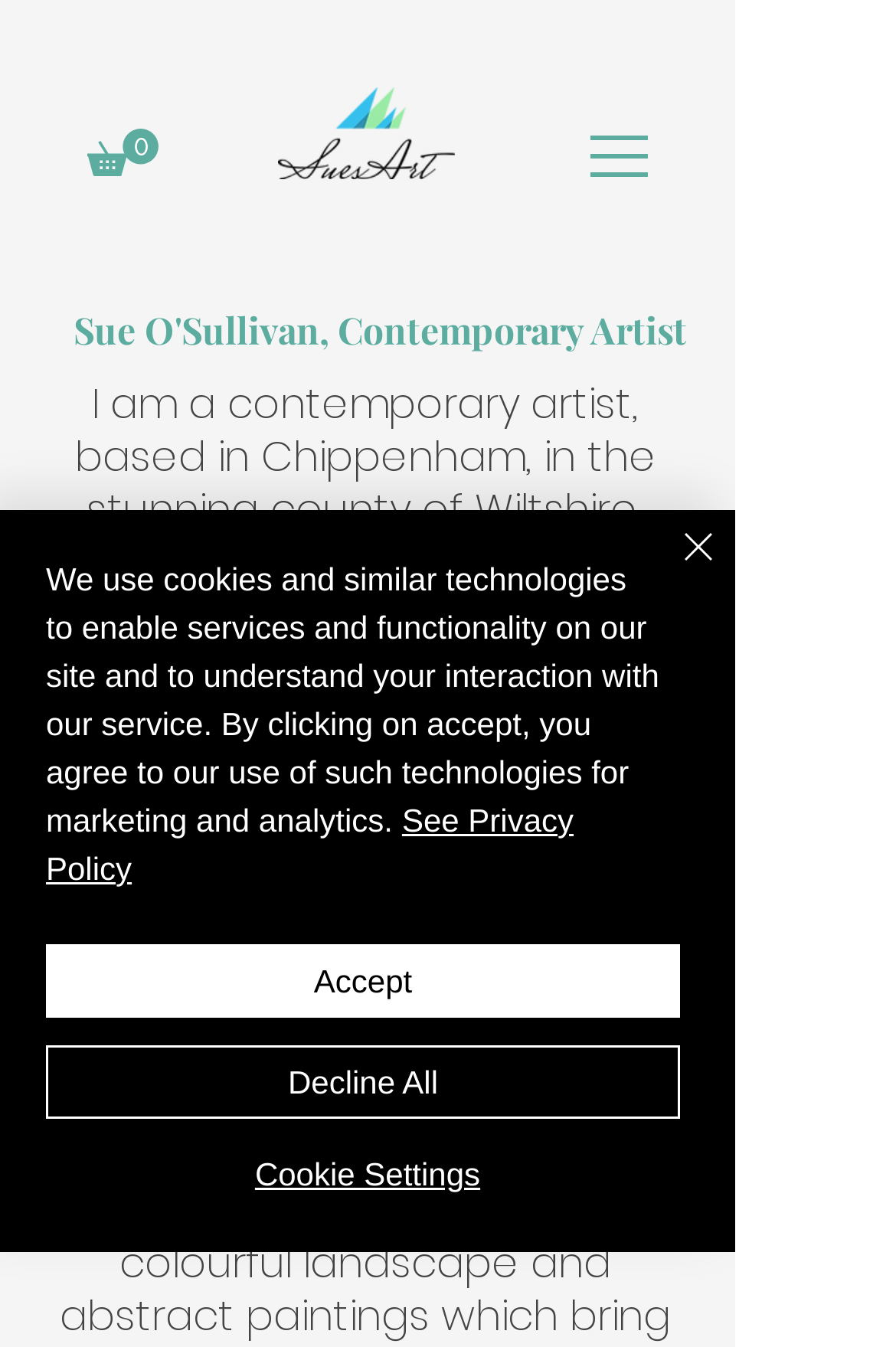Answer the question below using just one word or a short phrase: 
What type of artwork does Sue O'Sullivan create?

Landscape and abstract paintings